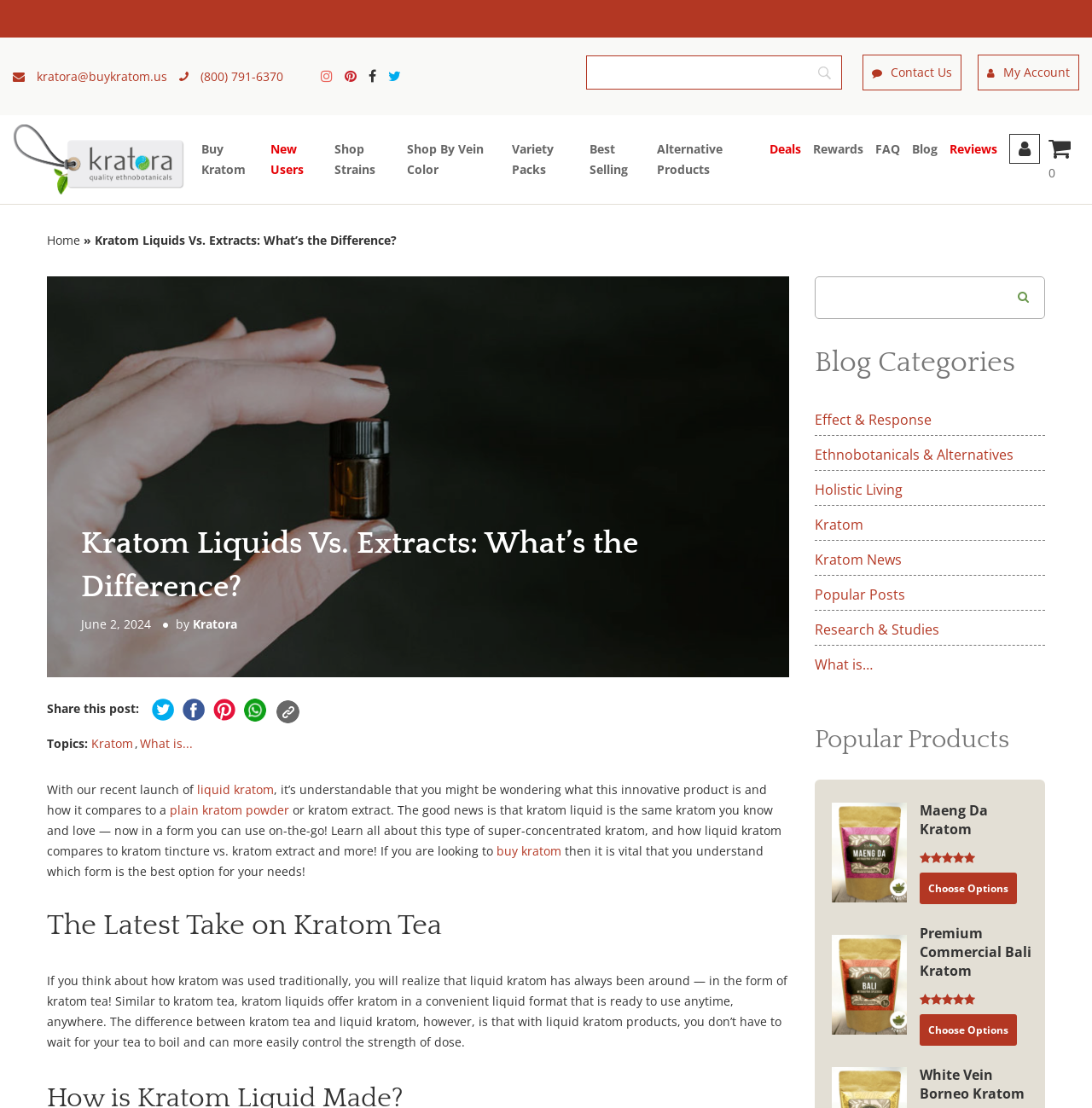Please determine the bounding box coordinates of the element to click on in order to accomplish the following task: "Search for products". Ensure the coordinates are four float numbers ranging from 0 to 1, i.e., [left, top, right, bottom].

[0.537, 0.05, 0.771, 0.081]